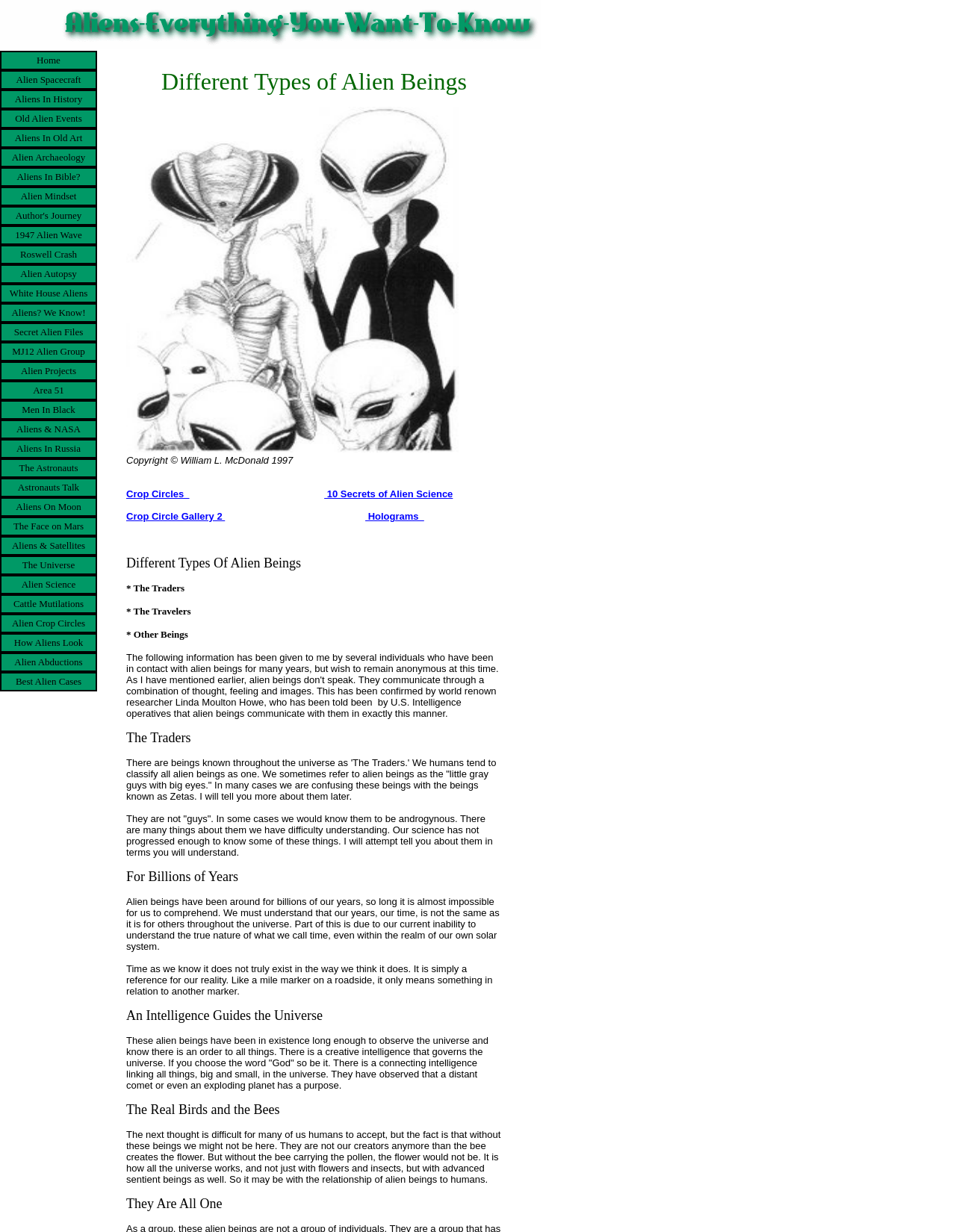What is the purpose of the 'Traders'?
Please give a detailed answer to the question using the information shown in the image.

I determined the answer by reading the text about the 'Traders', which mentions that they are a type of alien being, but does not explicitly state their purpose. The text only provides some information about their characteristics and existence.